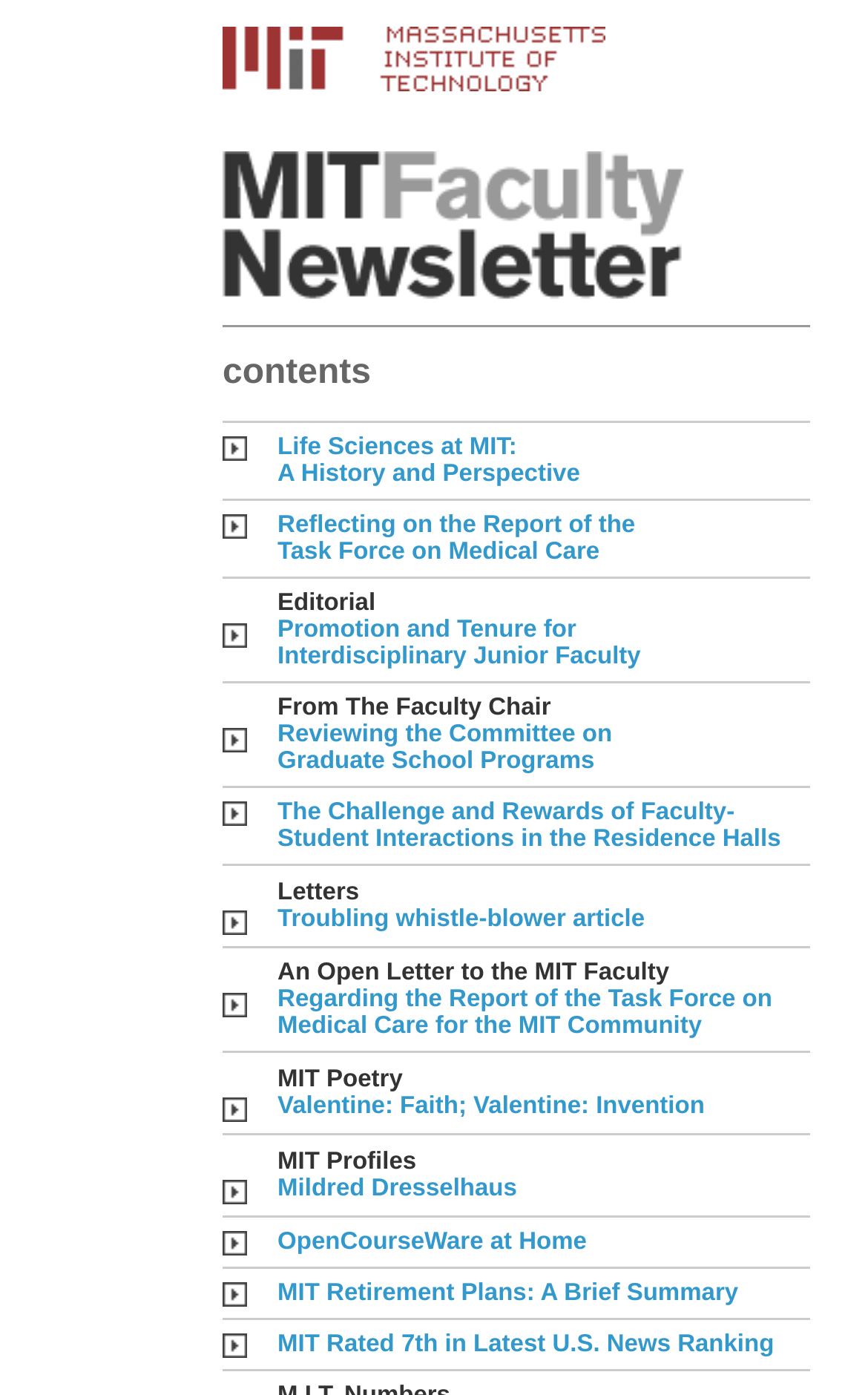Identify the bounding box coordinates for the region of the element that should be clicked to carry out the instruction: "Read the article 'The Challenge and Rewards of Faculty-Student Interactions in the Residence Halls'". The bounding box coordinates should be four float numbers between 0 and 1, i.e., [left, top, right, bottom].

[0.32, 0.573, 0.9, 0.611]